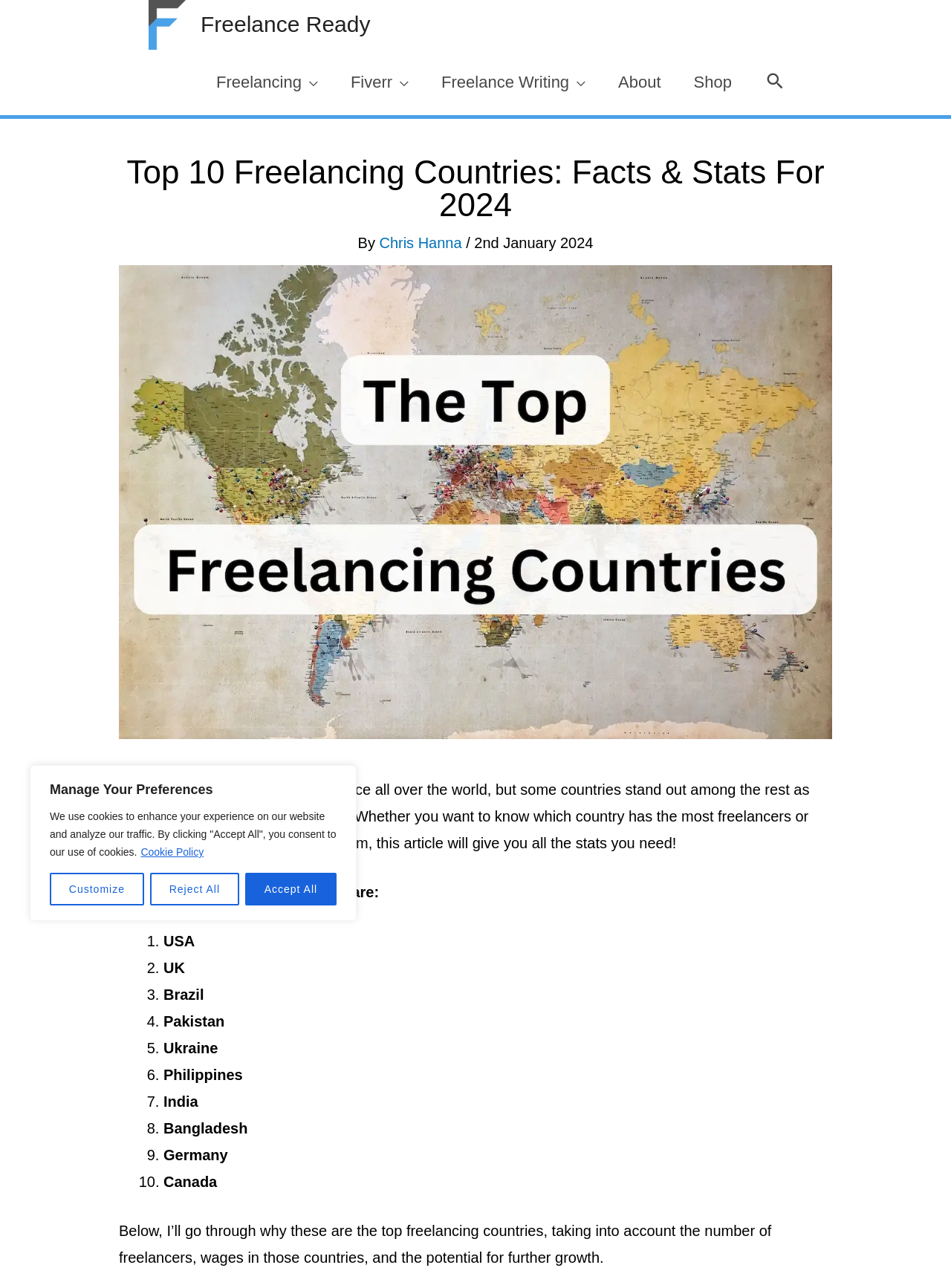Determine the bounding box coordinates of the clickable region to follow the instruction: "Click Freelancing link".

[0.21, 0.038, 0.351, 0.089]